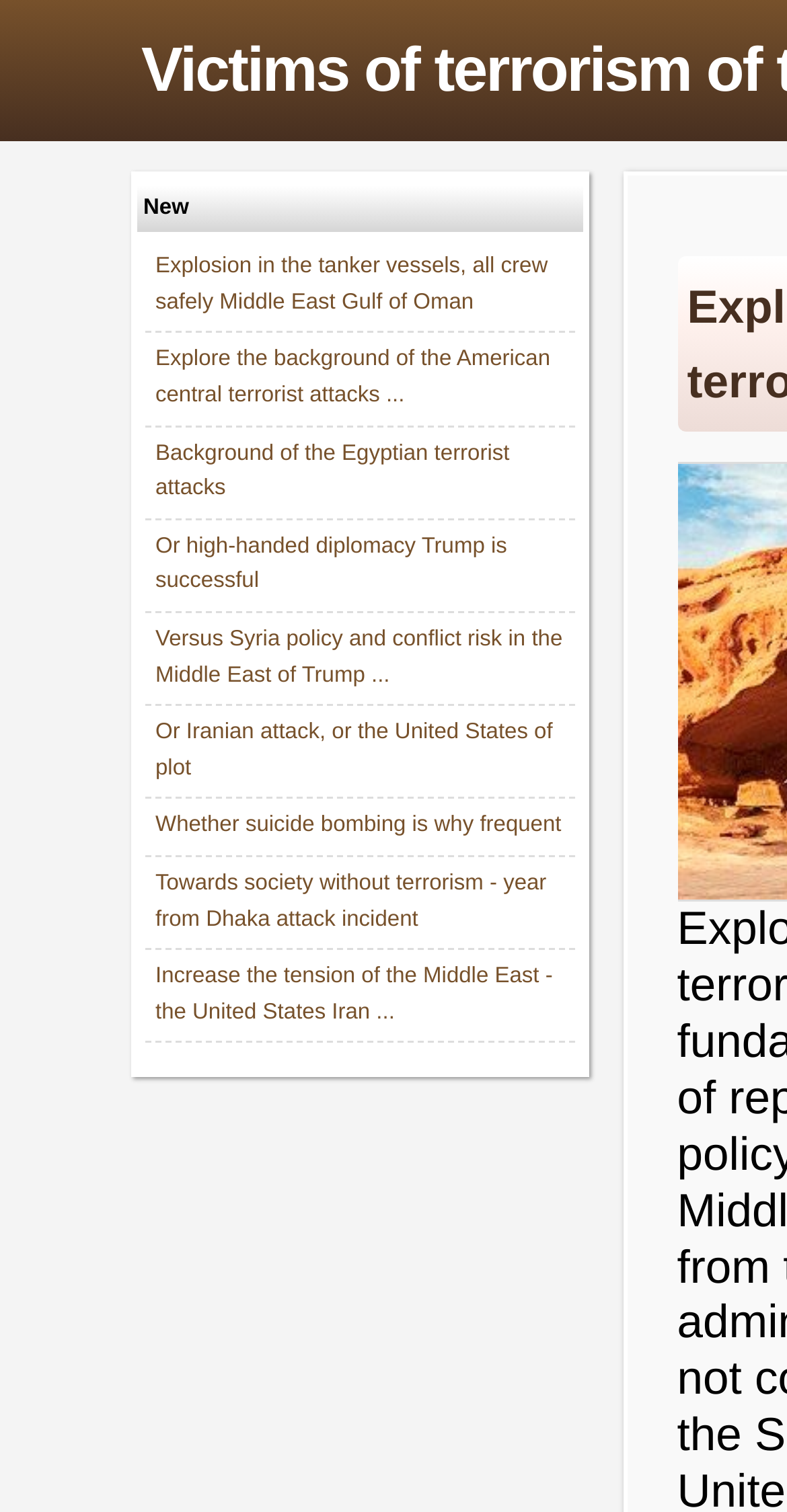Determine the primary headline of the webpage.

Victims of terrorism of the year the smallest British ...